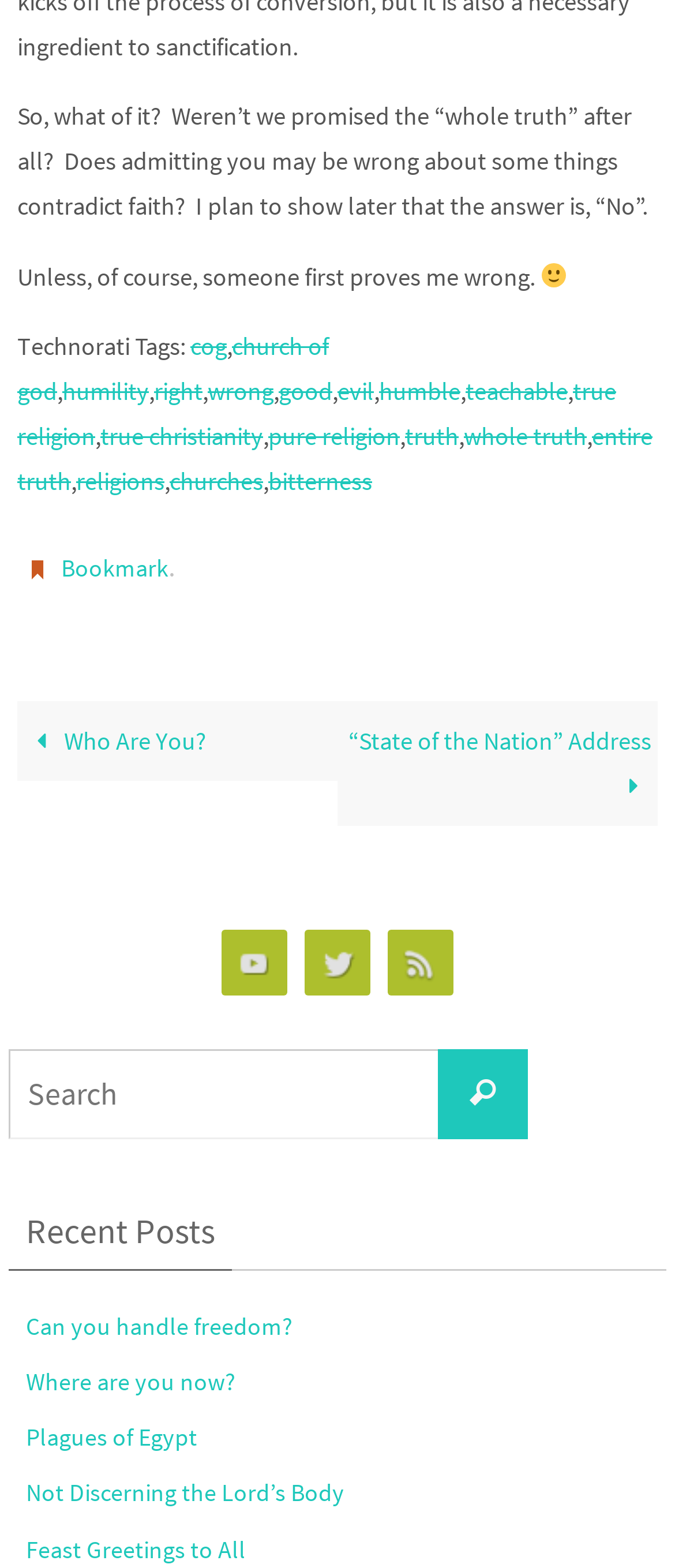Predict the bounding box coordinates of the area that should be clicked to accomplish the following instruction: "Search for something". The bounding box coordinates should consist of four float numbers between 0 and 1, i.e., [left, top, right, bottom].

[0.649, 0.669, 0.782, 0.726]